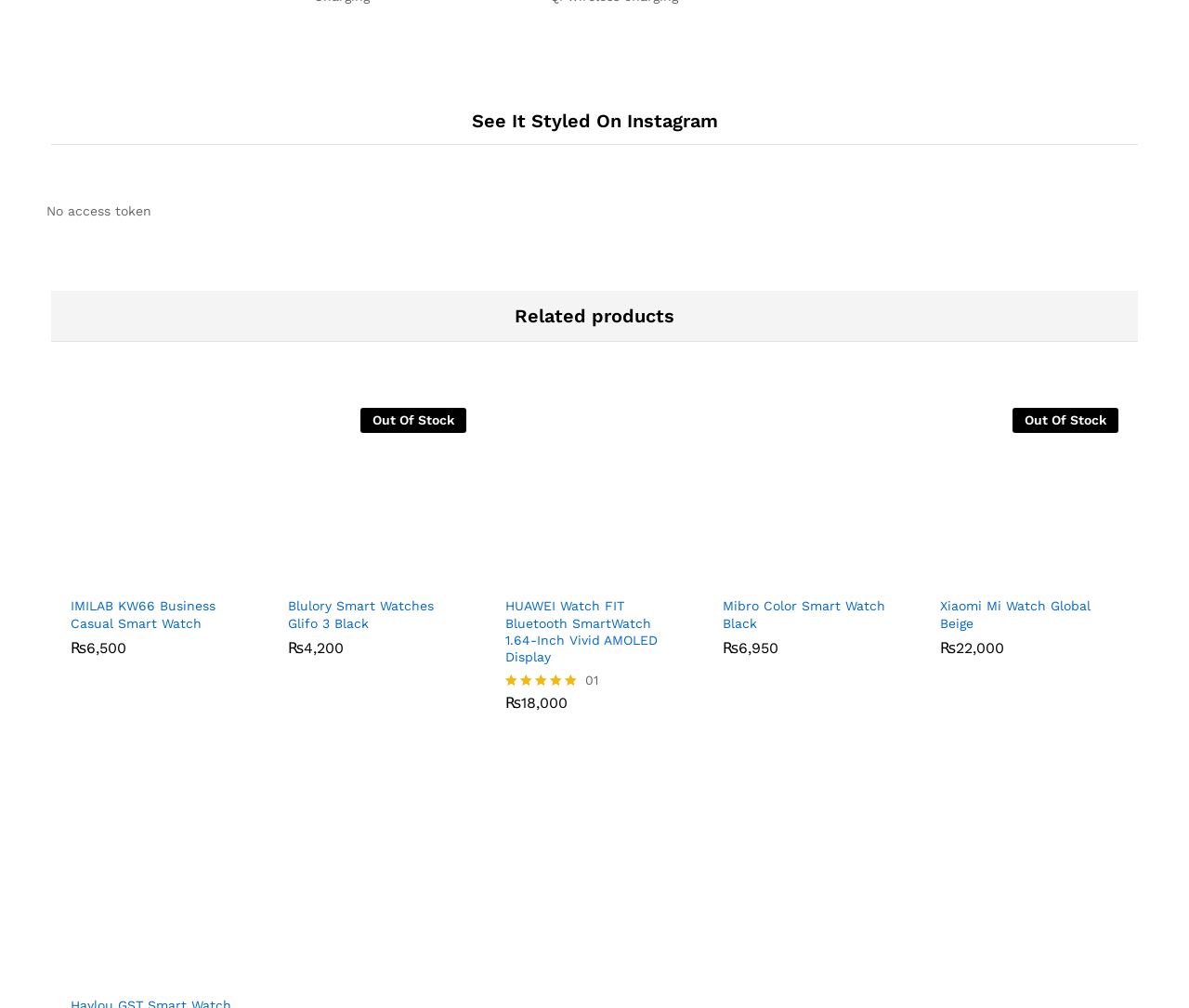Determine the bounding box of the UI element mentioned here: "Compare". The coordinates must be in the format [left, top, right, bottom] with values ranging from 0 to 1.

[0.723, 0.555, 0.75, 0.587]